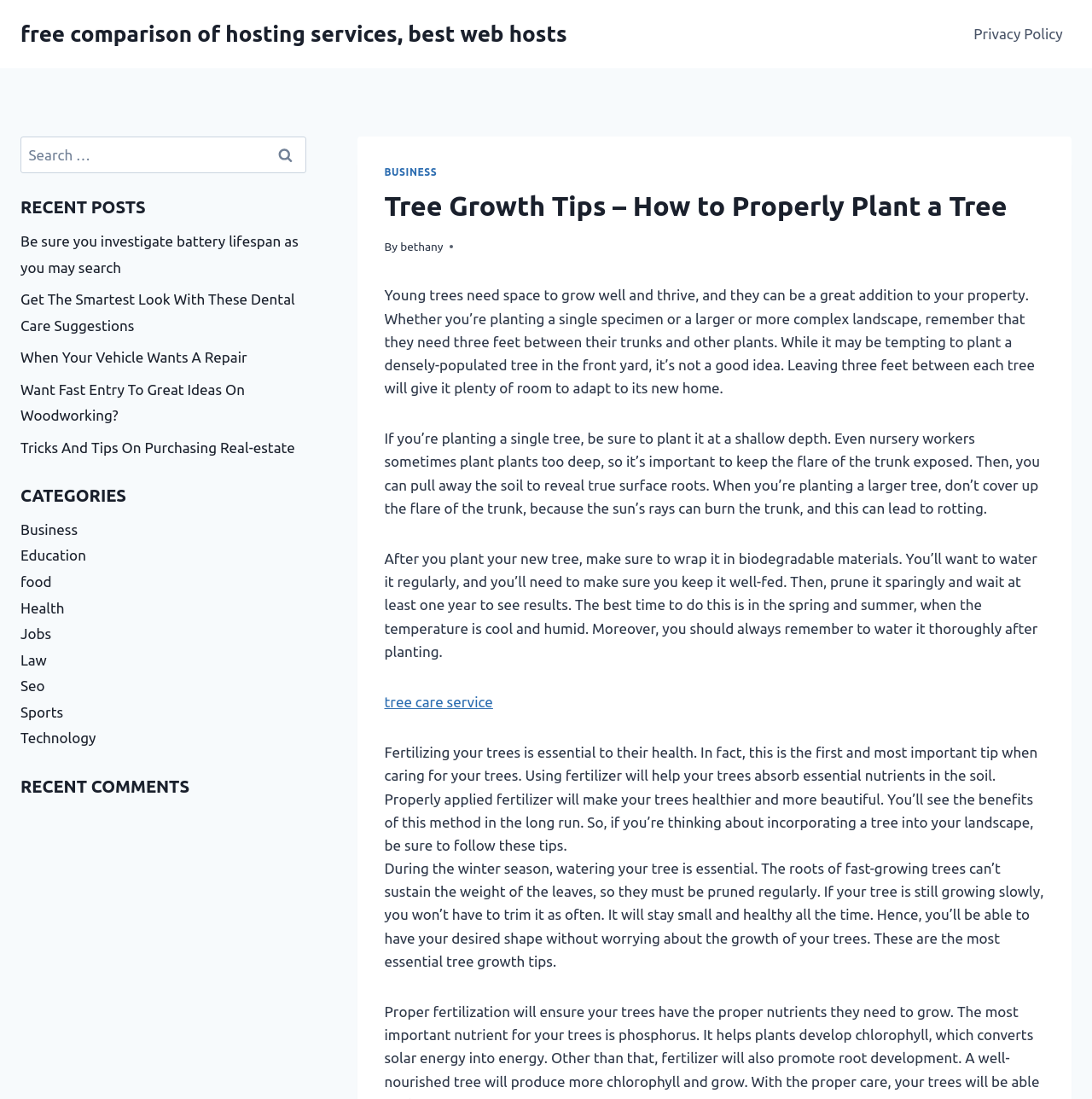Highlight the bounding box coordinates of the element you need to click to perform the following instruction: "Read the privacy policy."

[0.884, 0.013, 0.981, 0.05]